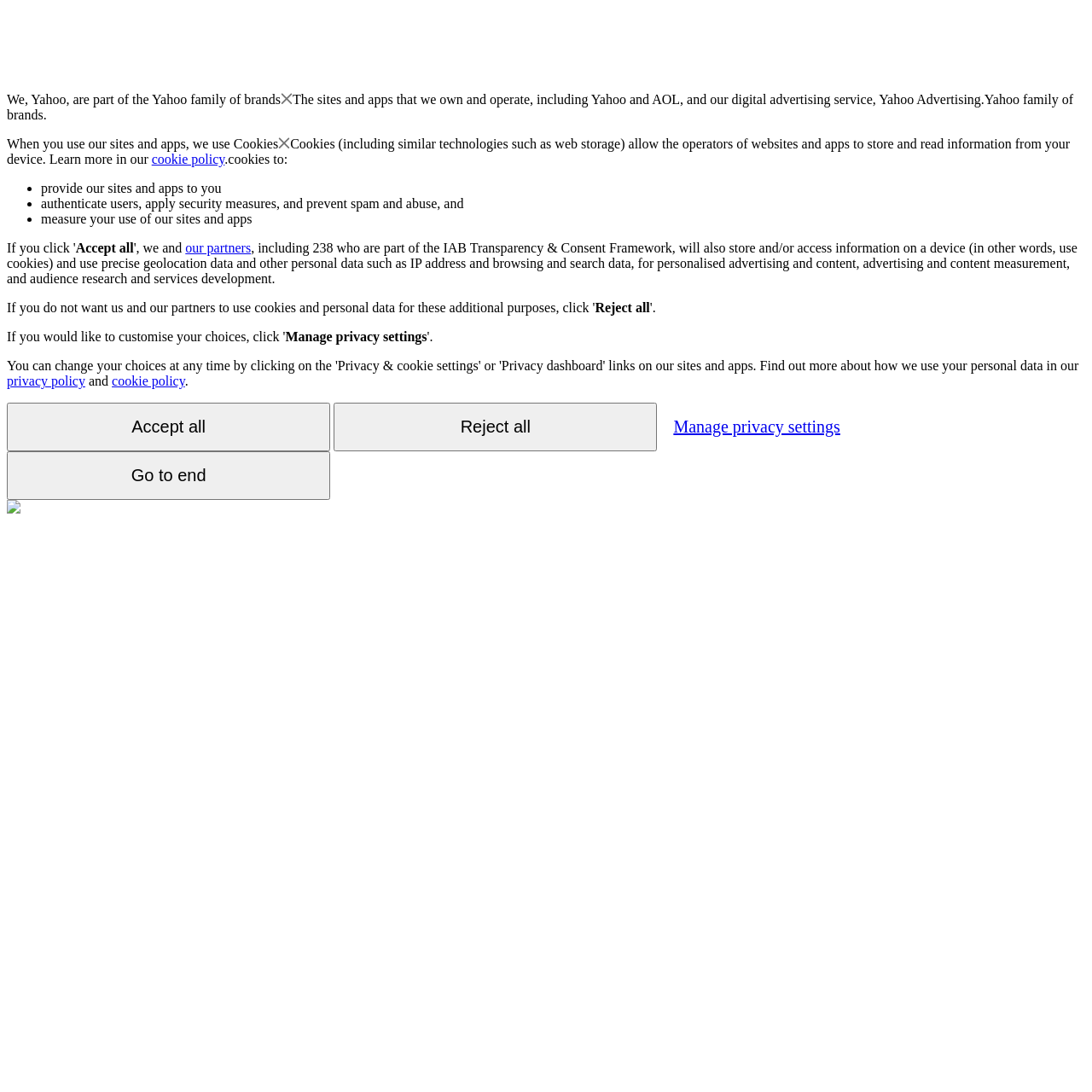How many buttons are there on the webpage?
Based on the image, provide a one-word or brief-phrase response.

4